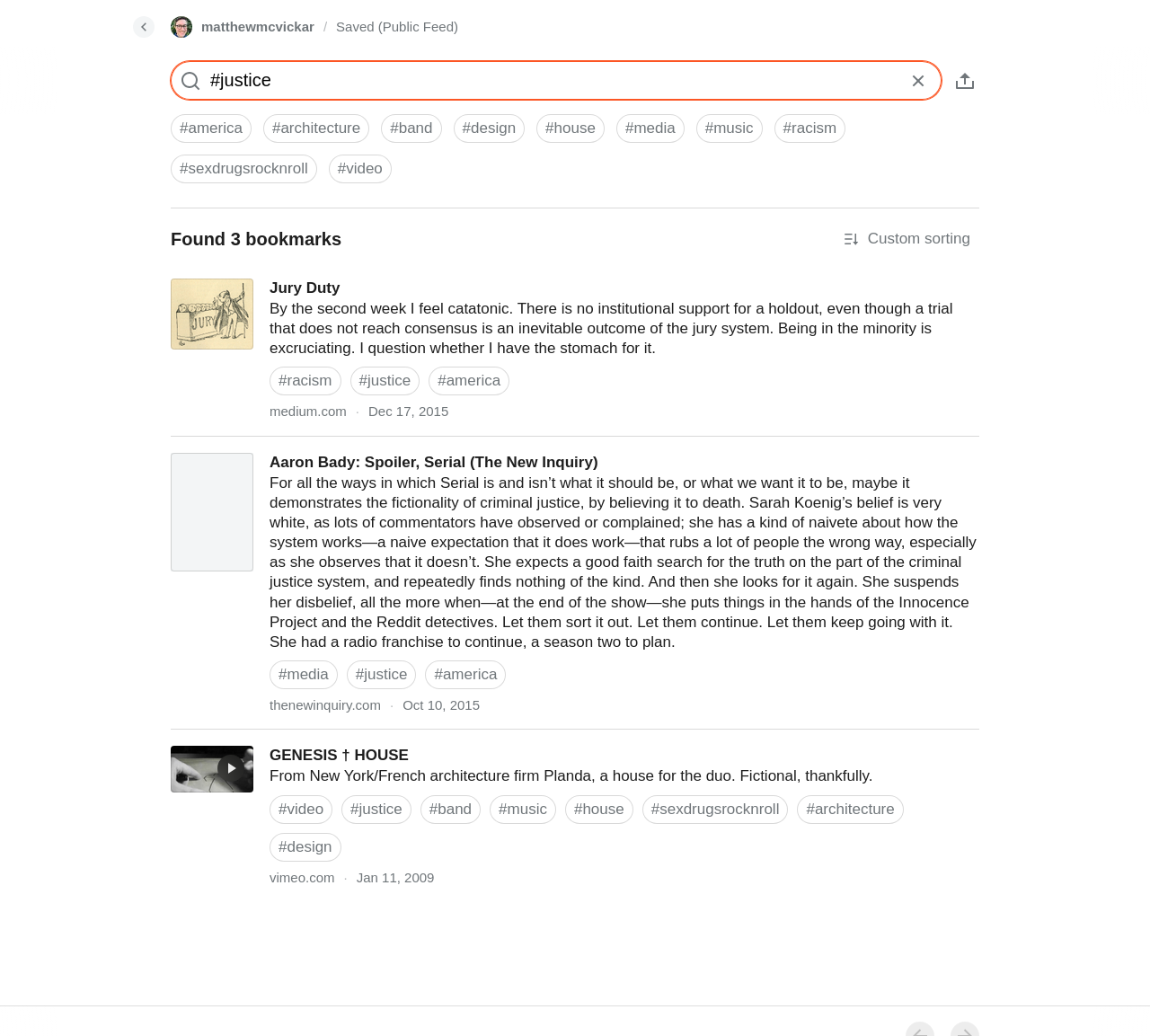Pinpoint the bounding box coordinates of the clickable area necessary to execute the following instruction: "Go back". The coordinates should be given as four float numbers between 0 and 1, namely [left, top, right, bottom].

[0.116, 0.016, 0.134, 0.036]